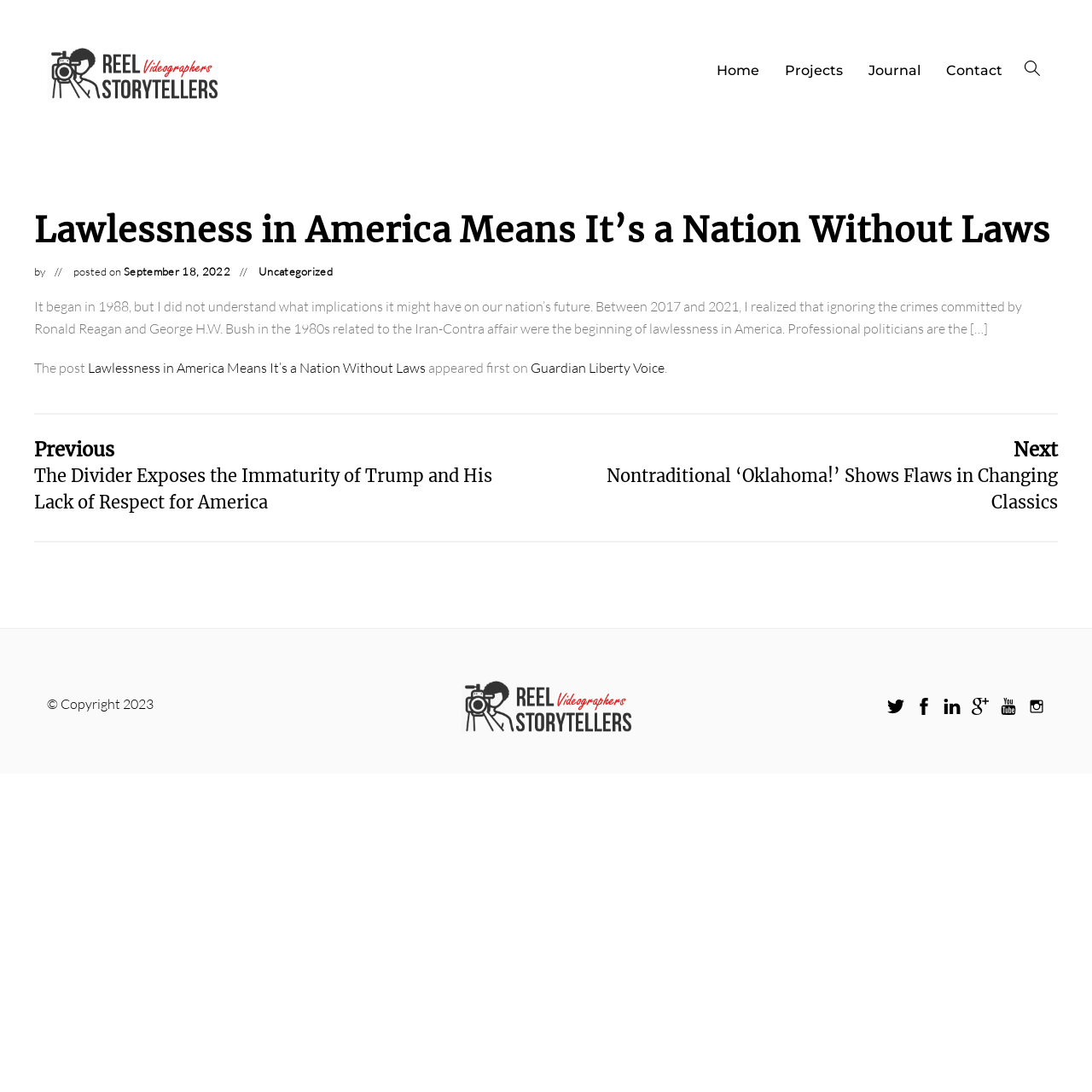Identify the bounding box coordinates of the region that needs to be clicked to carry out this instruction: "Read the article". Provide these coordinates as four float numbers ranging from 0 to 1, i.e., [left, top, right, bottom].

[0.031, 0.194, 0.969, 0.497]